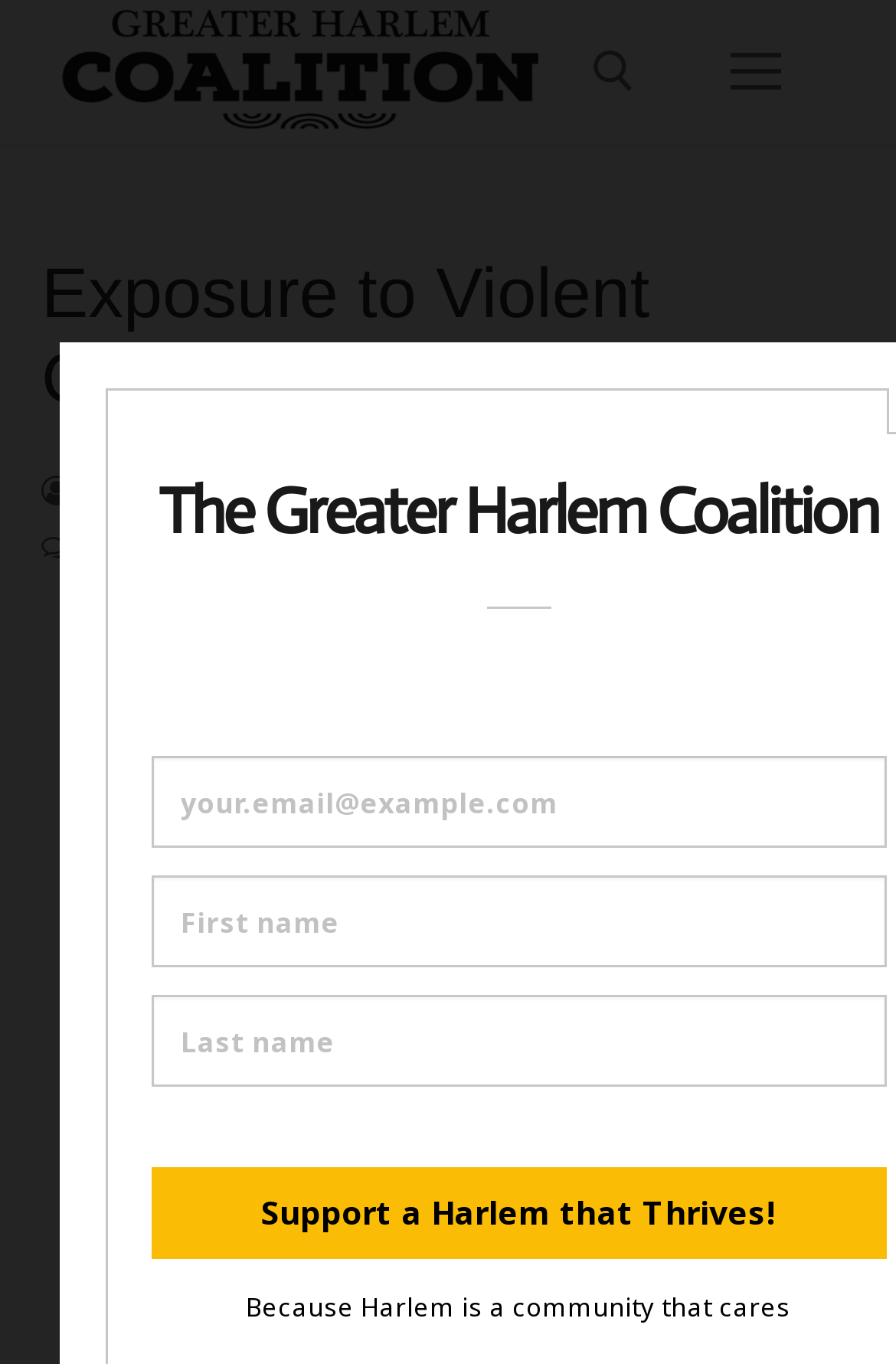Kindly determine the bounding box coordinates for the area that needs to be clicked to execute this instruction: "Navigate to data page".

[0.709, 0.347, 0.845, 0.372]